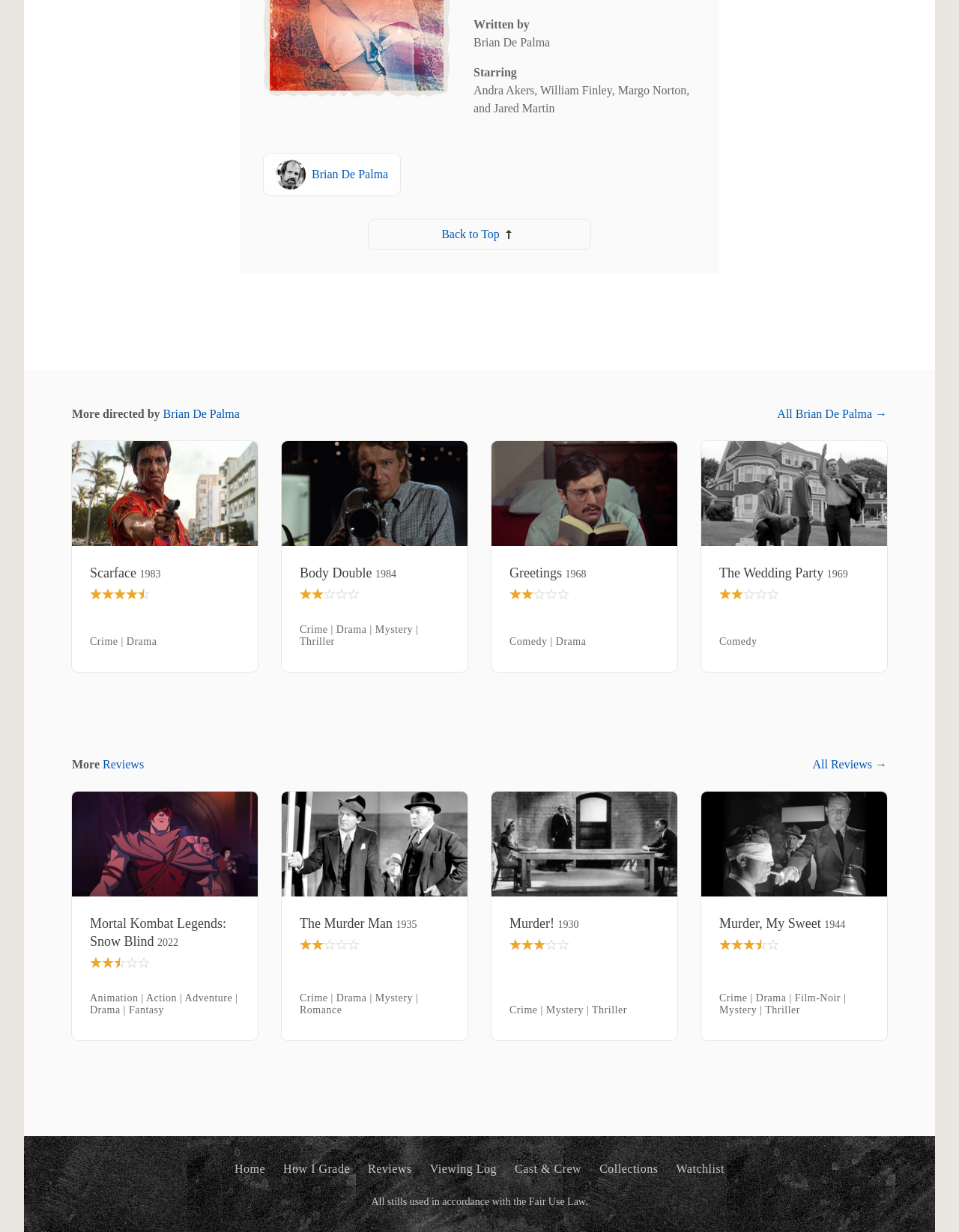Determine the bounding box coordinates for the clickable element to execute this instruction: "Read reviews of Mortal Kombat Legends: Snow Blind". Provide the coordinates as four float numbers between 0 and 1, i.e., [left, top, right, bottom].

[0.094, 0.742, 0.25, 0.771]